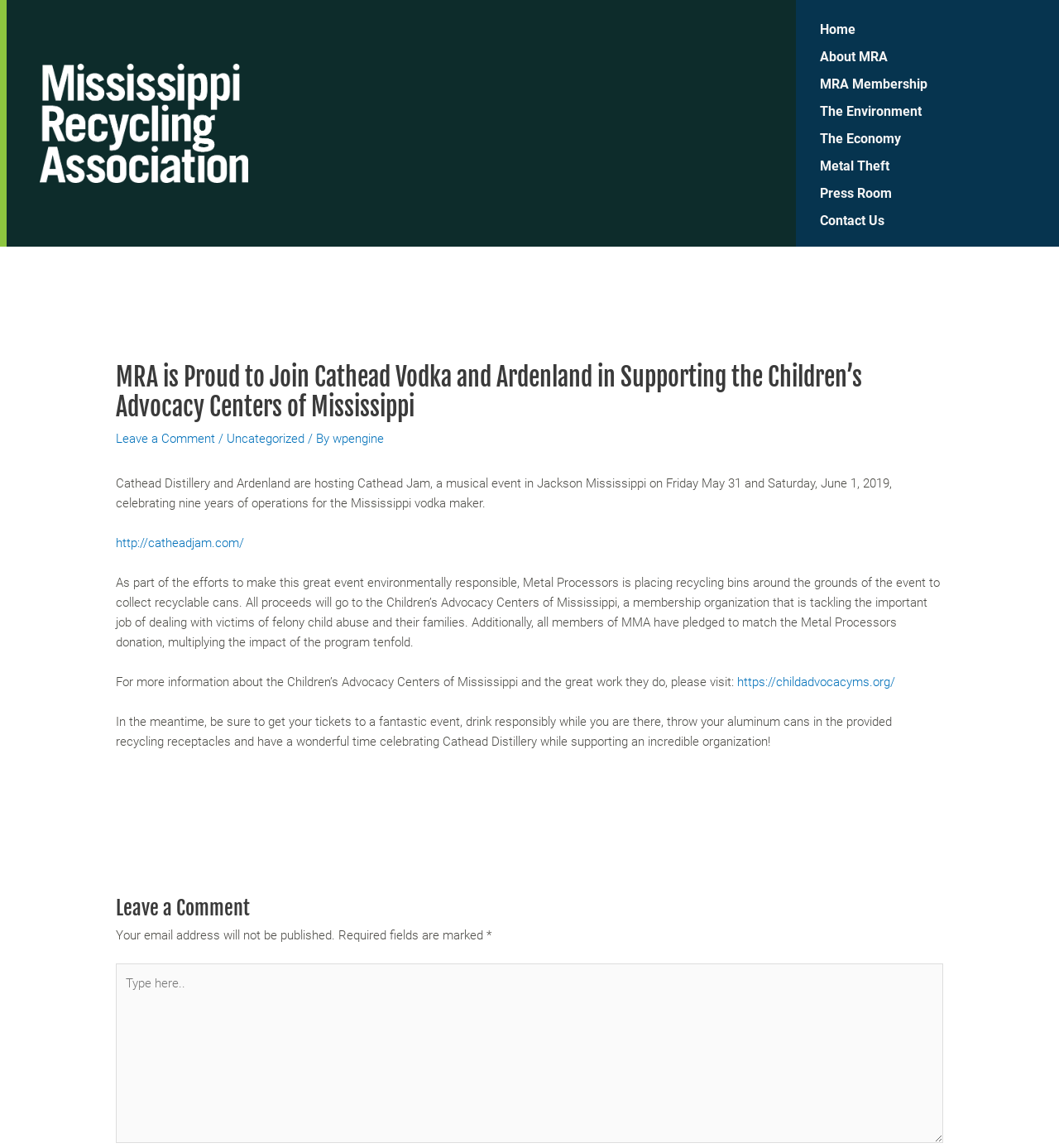Using the description "Photo Restoration", locate and provide the bounding box of the UI element.

None